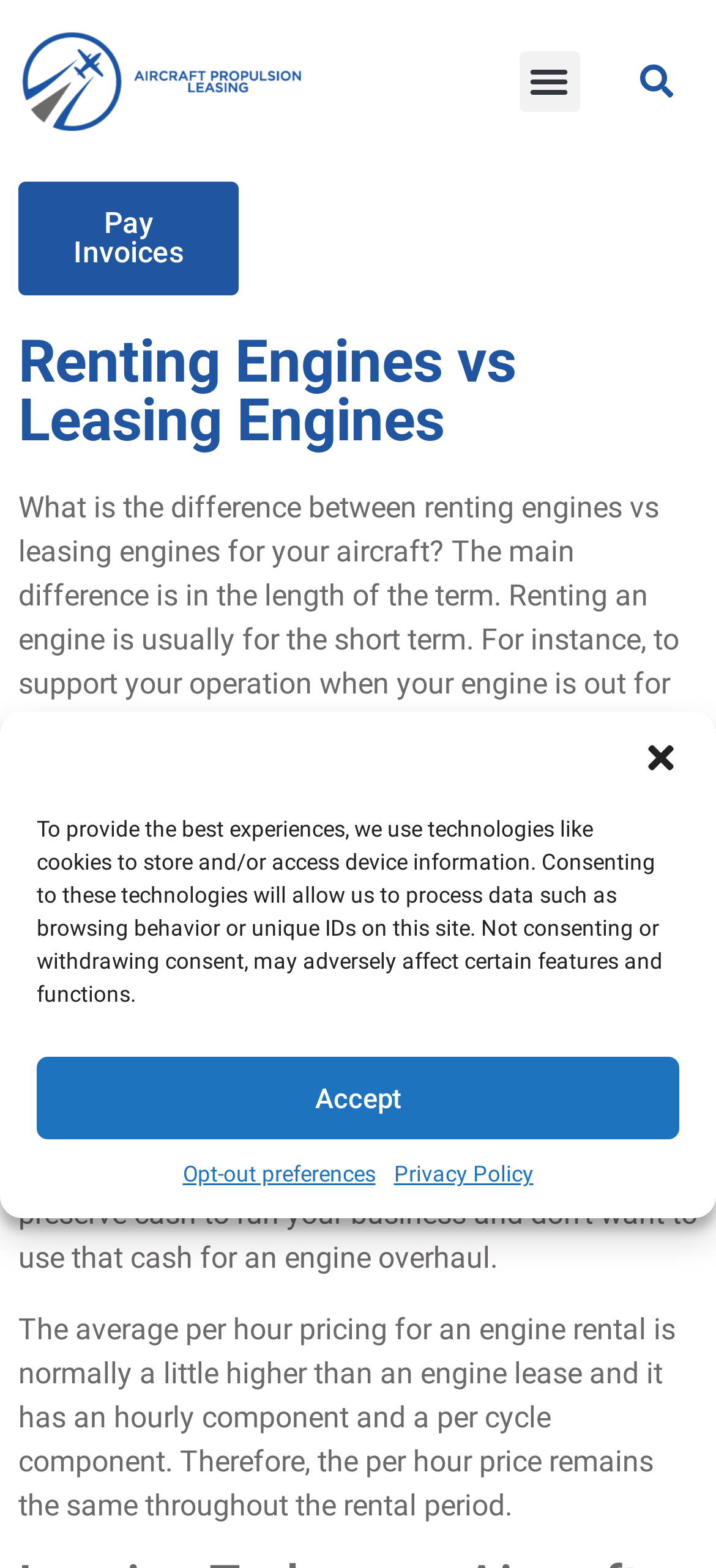What is the average pricing structure for an engine rental? From the image, respond with a single word or brief phrase.

Hourly and per cycle